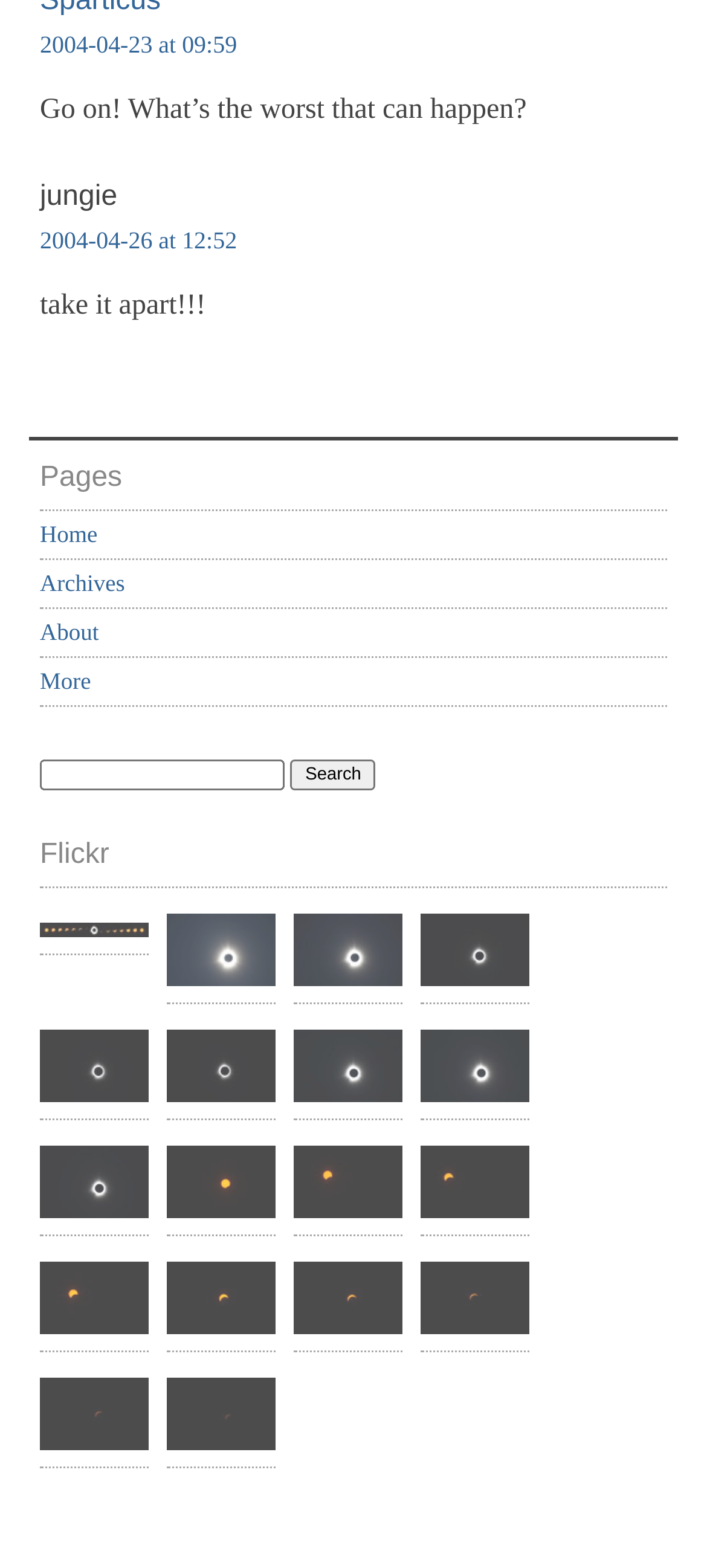Highlight the bounding box coordinates of the element that should be clicked to carry out the following instruction: "Search for something". The coordinates must be given as four float numbers ranging from 0 to 1, i.e., [left, top, right, bottom].

[0.056, 0.484, 0.402, 0.504]